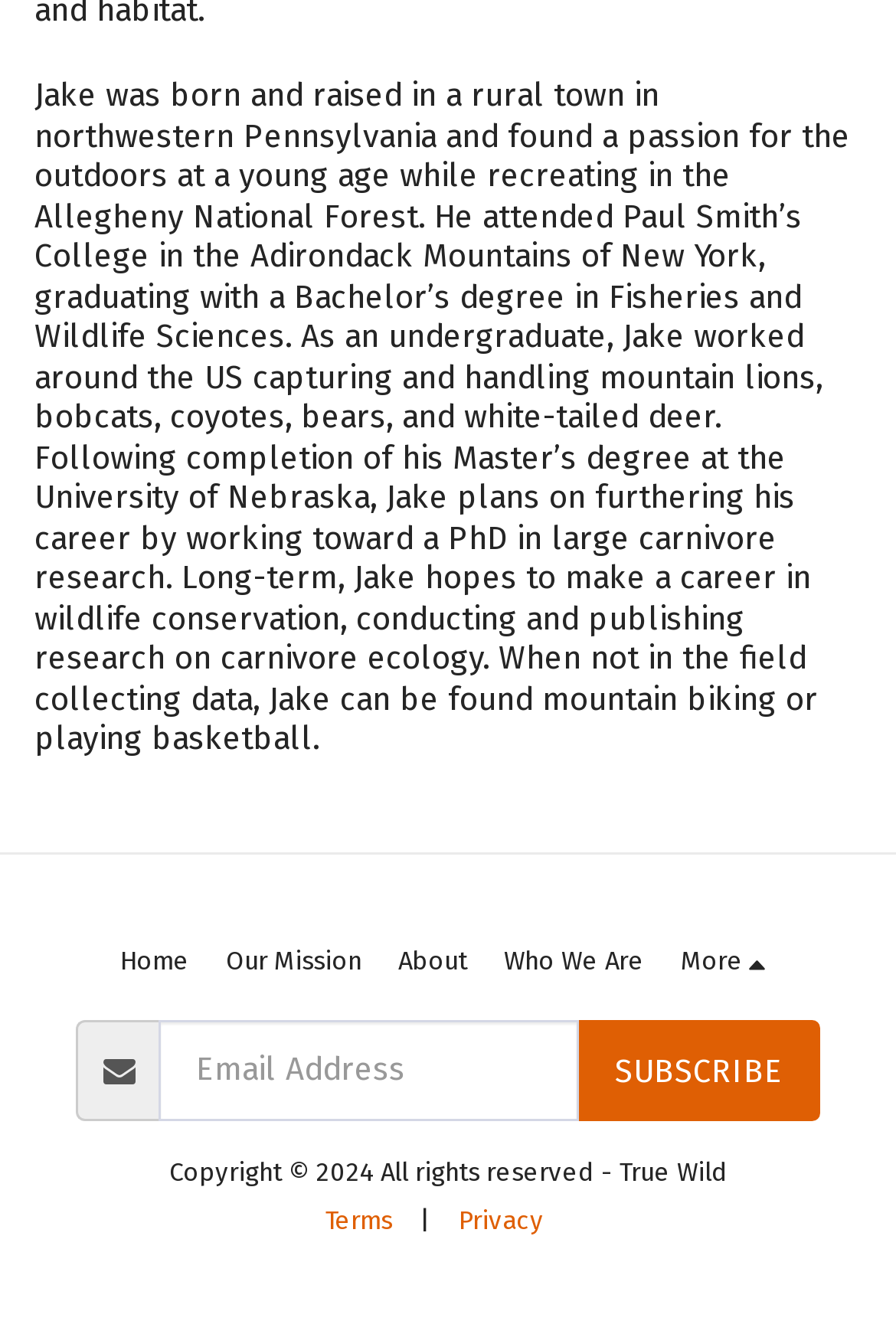Identify the bounding box coordinates for the UI element described by the following text: "Subscribe". Provide the coordinates as four float numbers between 0 and 1, in the format [left, top, right, bottom].

[0.644, 0.773, 0.915, 0.849]